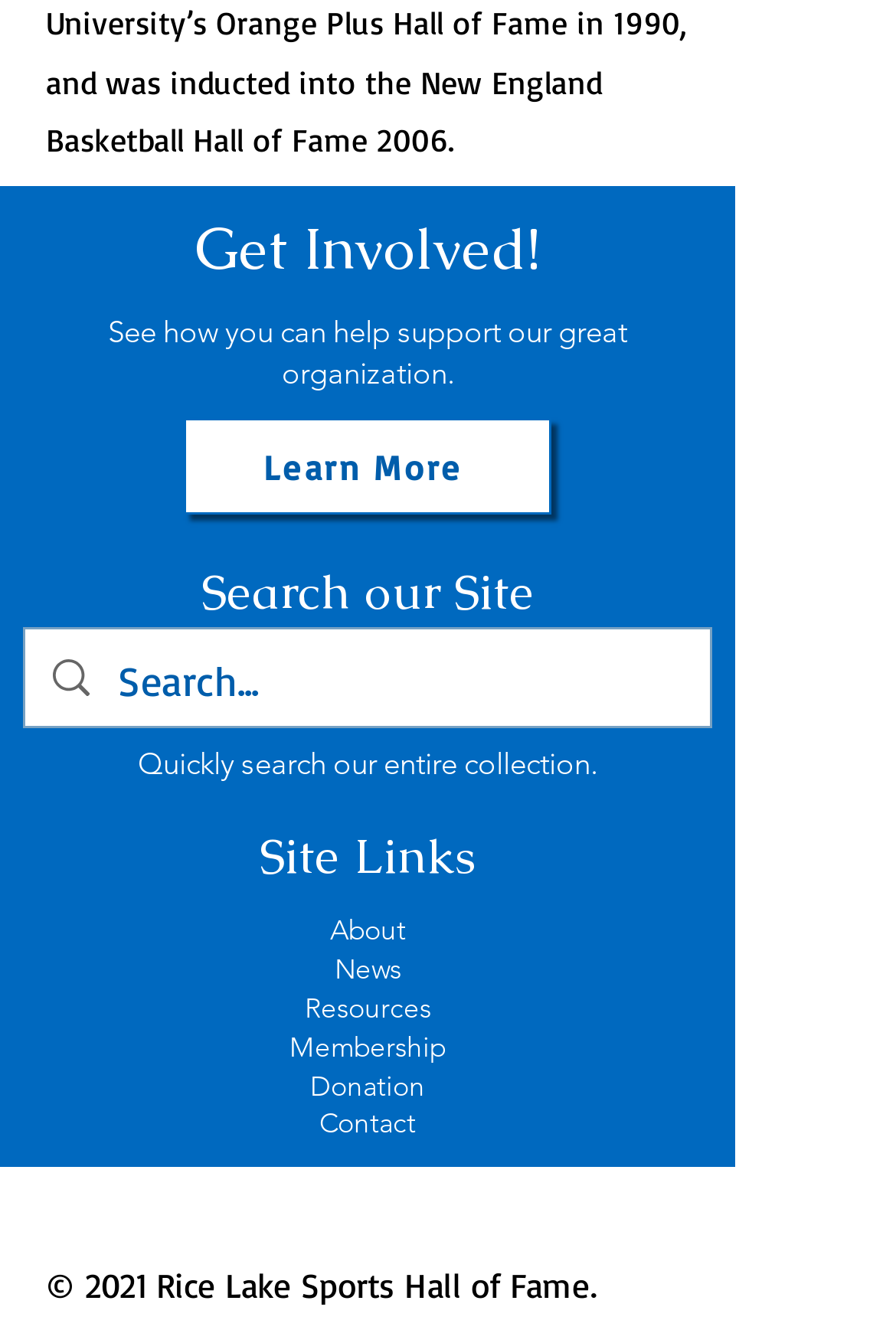Please examine the image and answer the question with a detailed explanation:
What is the main call to action?

The main call to action is 'Get Involved!' which is a static text element located at the top of the webpage, indicating that the website is encouraging users to participate or support the organization in some way.